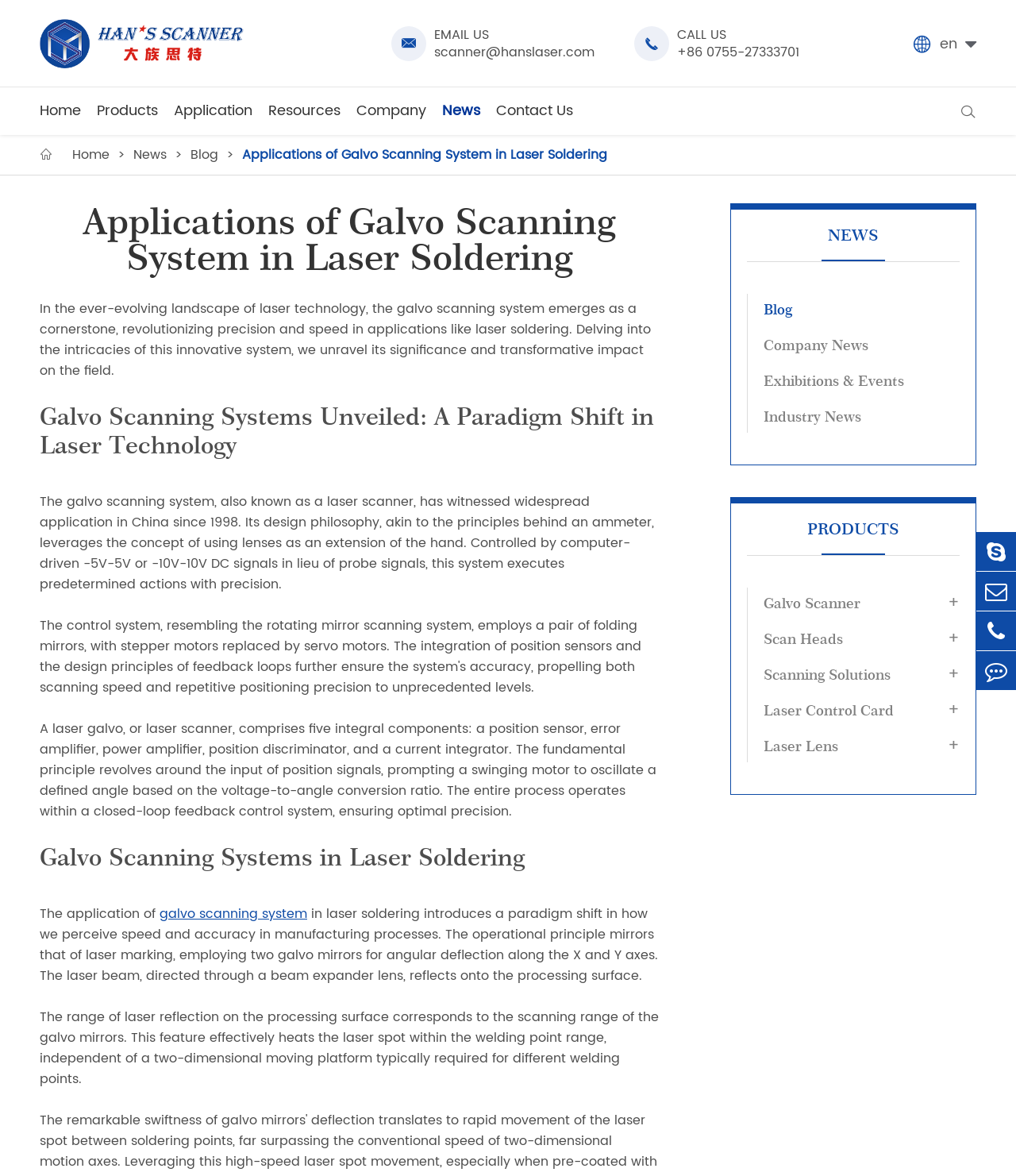Extract the bounding box coordinates for the UI element described by the text: "Products". The coordinates should be in the form of [left, top, right, bottom] with values between 0 and 1.

[0.095, 0.074, 0.155, 0.115]